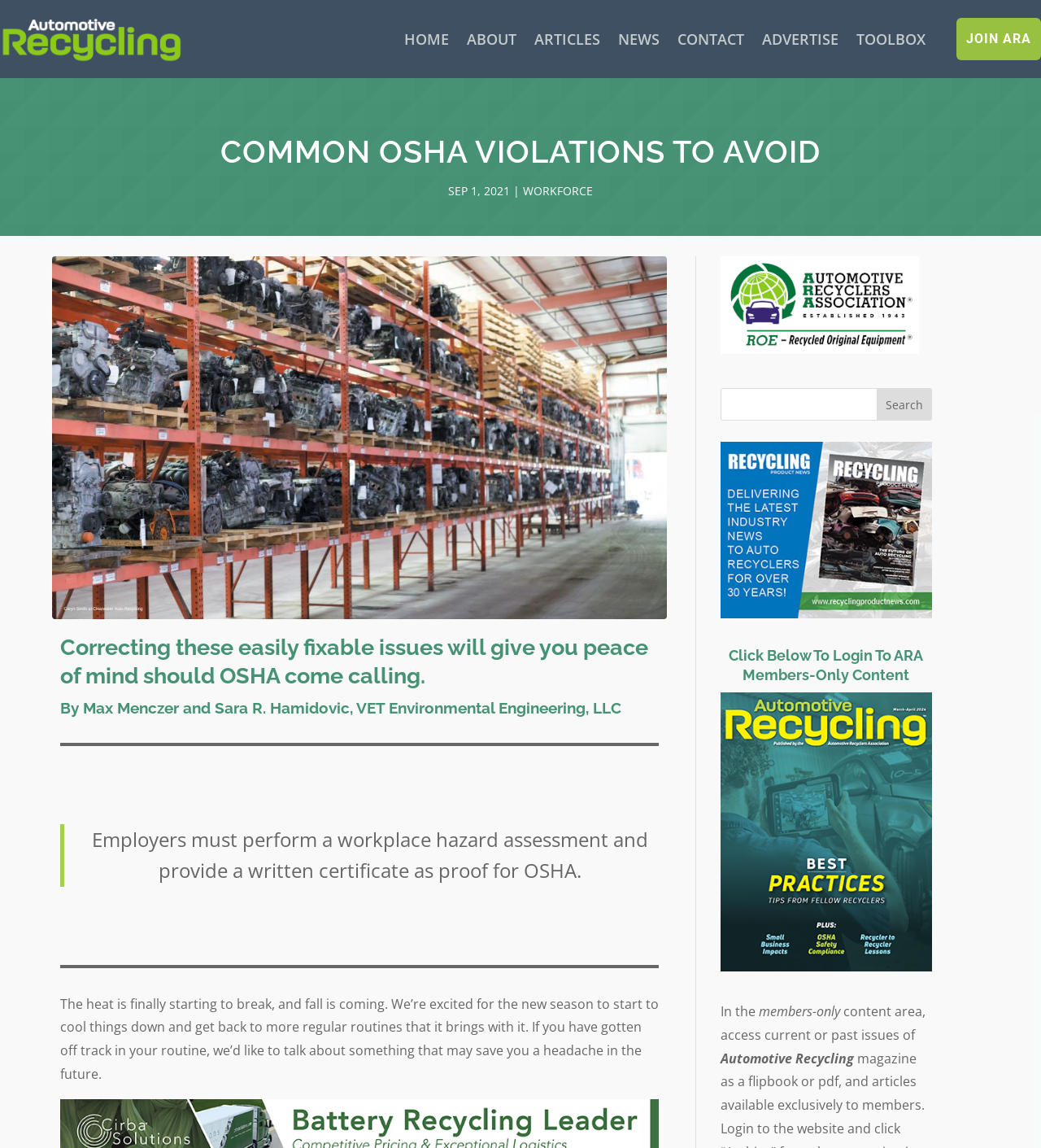Using details from the image, please answer the following question comprehensively:
What is the name of the magazine mentioned in the article?

I searched for the name of the magazine mentioned in the article and found it in the link 'Auto Recycling magazine' which is located in the middle of the page.